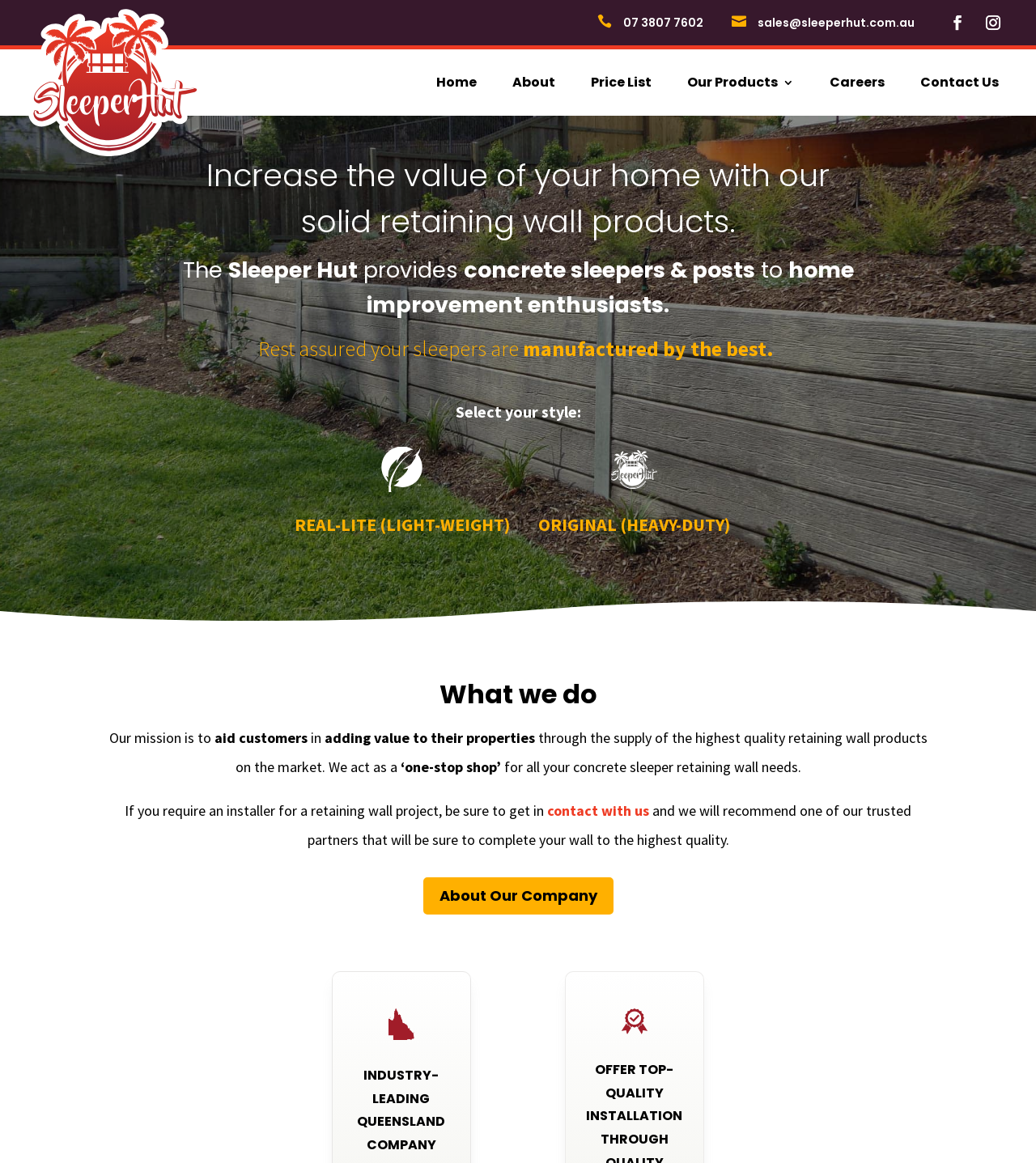Locate the primary headline on the webpage and provide its text.

Increase the value of your home with our solid retaining wall products.